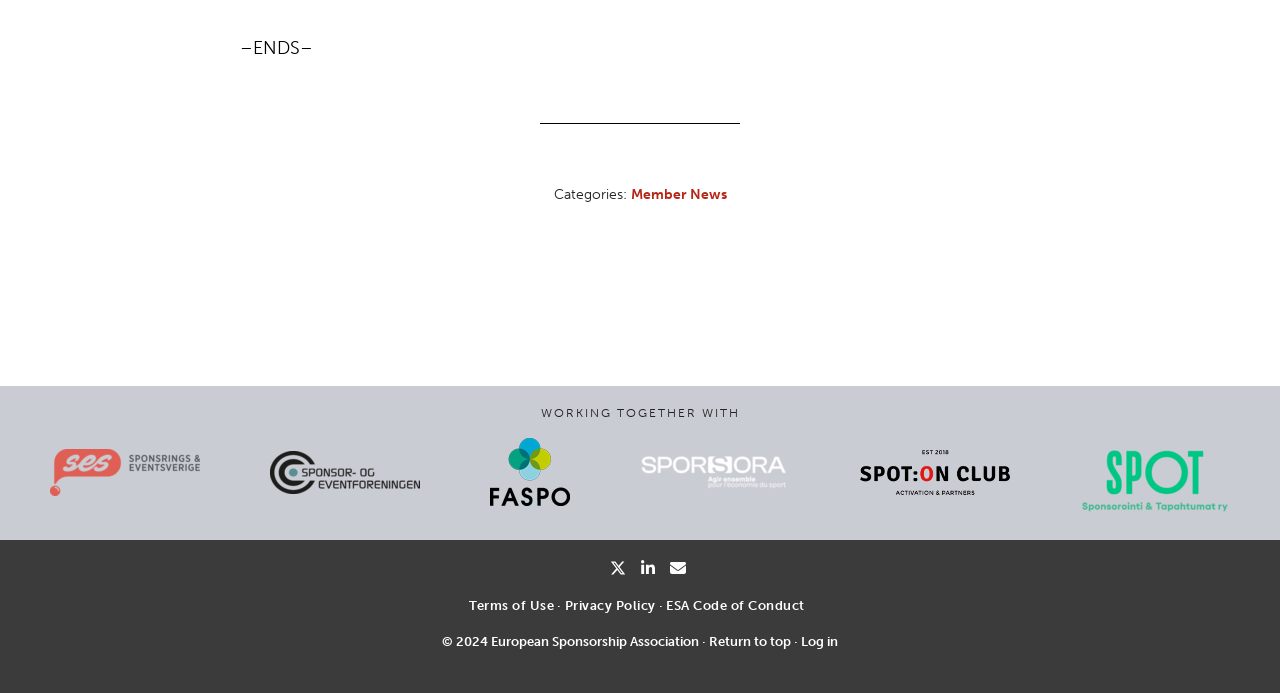Please identify the bounding box coordinates of where to click in order to follow the instruction: "Log in".

[0.626, 0.915, 0.655, 0.937]